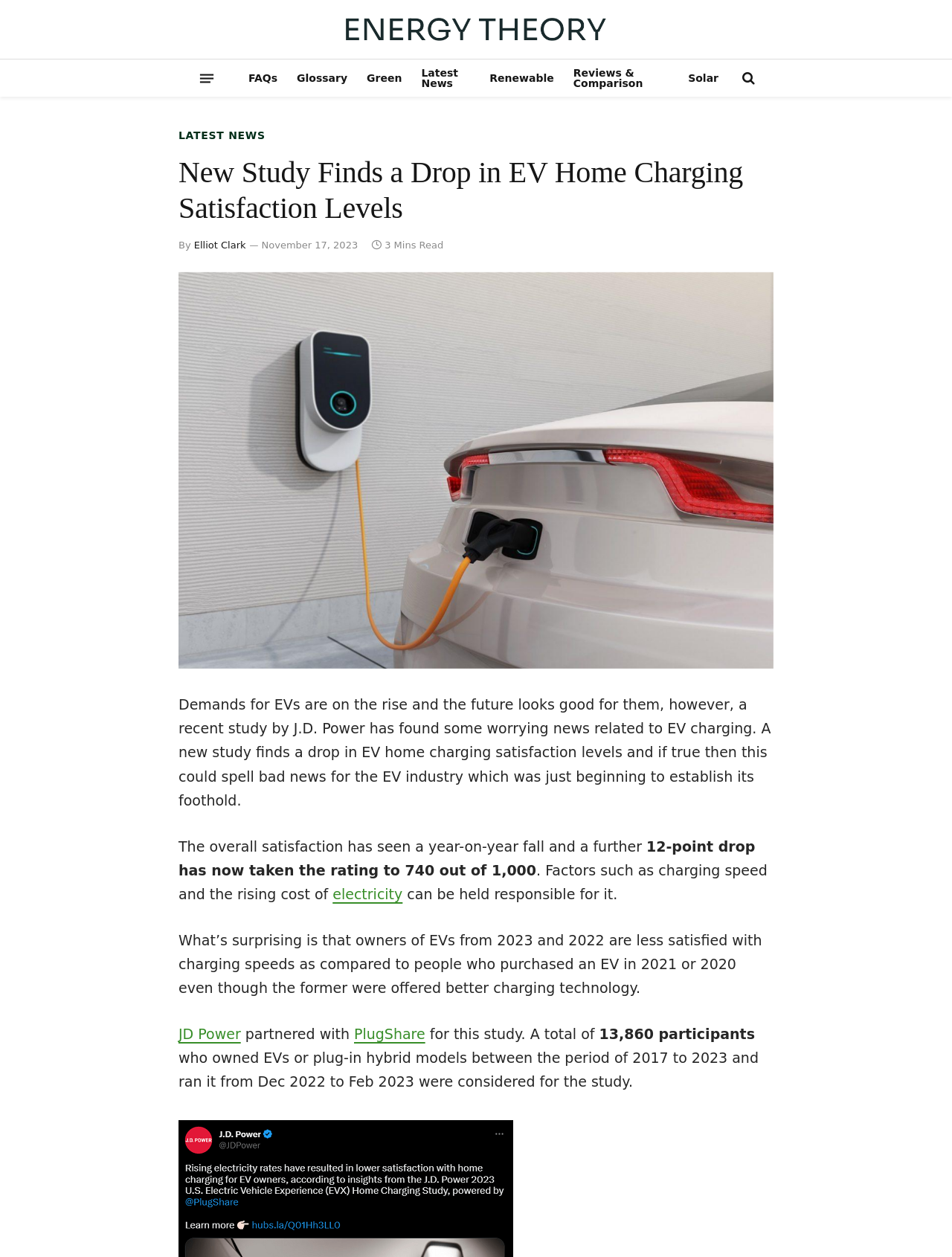Determine the bounding box coordinates of the section to be clicked to follow the instruction: "Go to the 'Green' page". The coordinates should be given as four float numbers between 0 and 1, formatted as [left, top, right, bottom].

[0.375, 0.048, 0.432, 0.076]